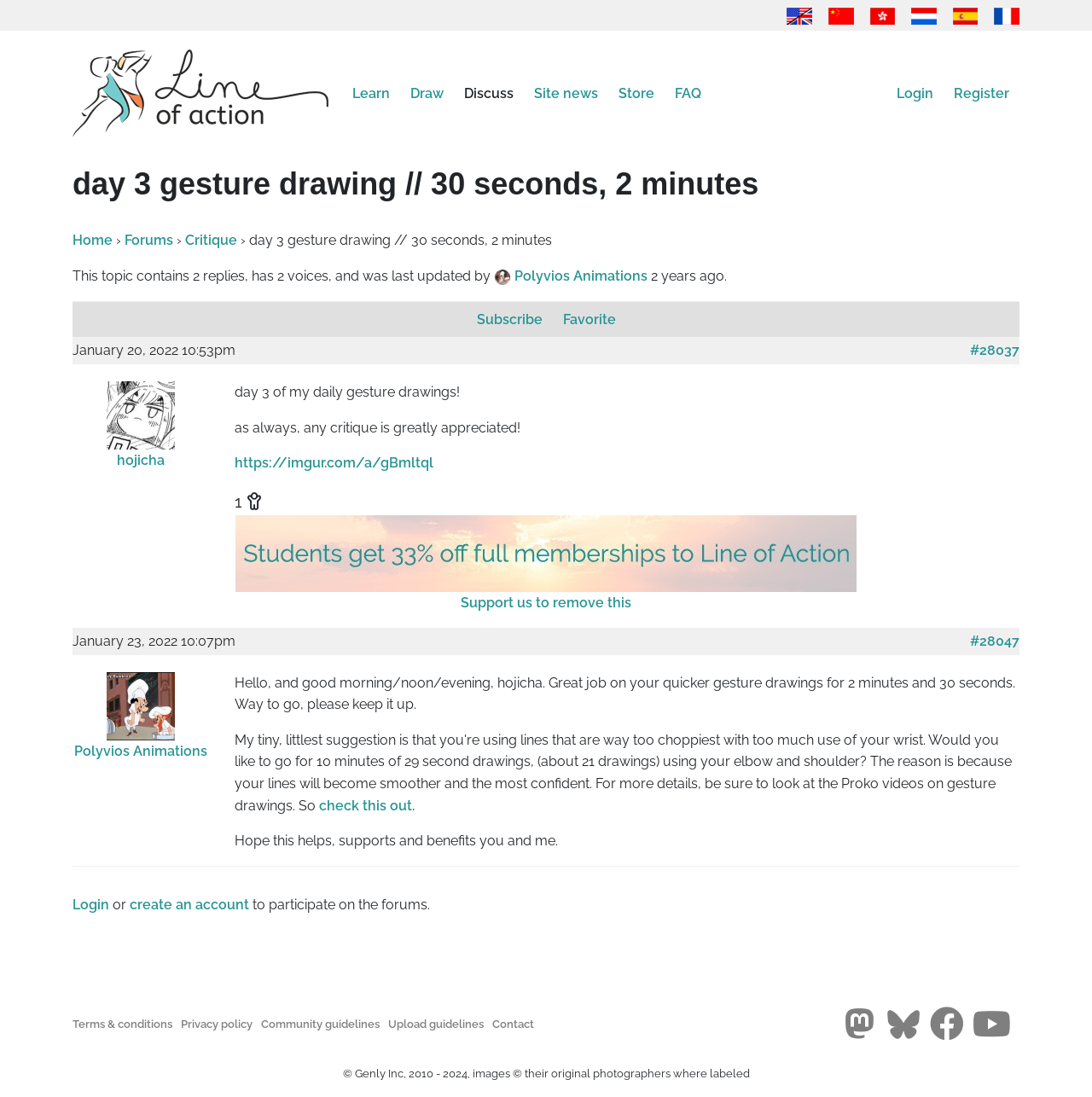How many replies are in this topic?
Please provide a full and detailed response to the question.

According to the webpage content, this topic contains 2 replies, as indicated by the text 'This topic contains 2 replies, has 2 voices, and was last updated by...'.